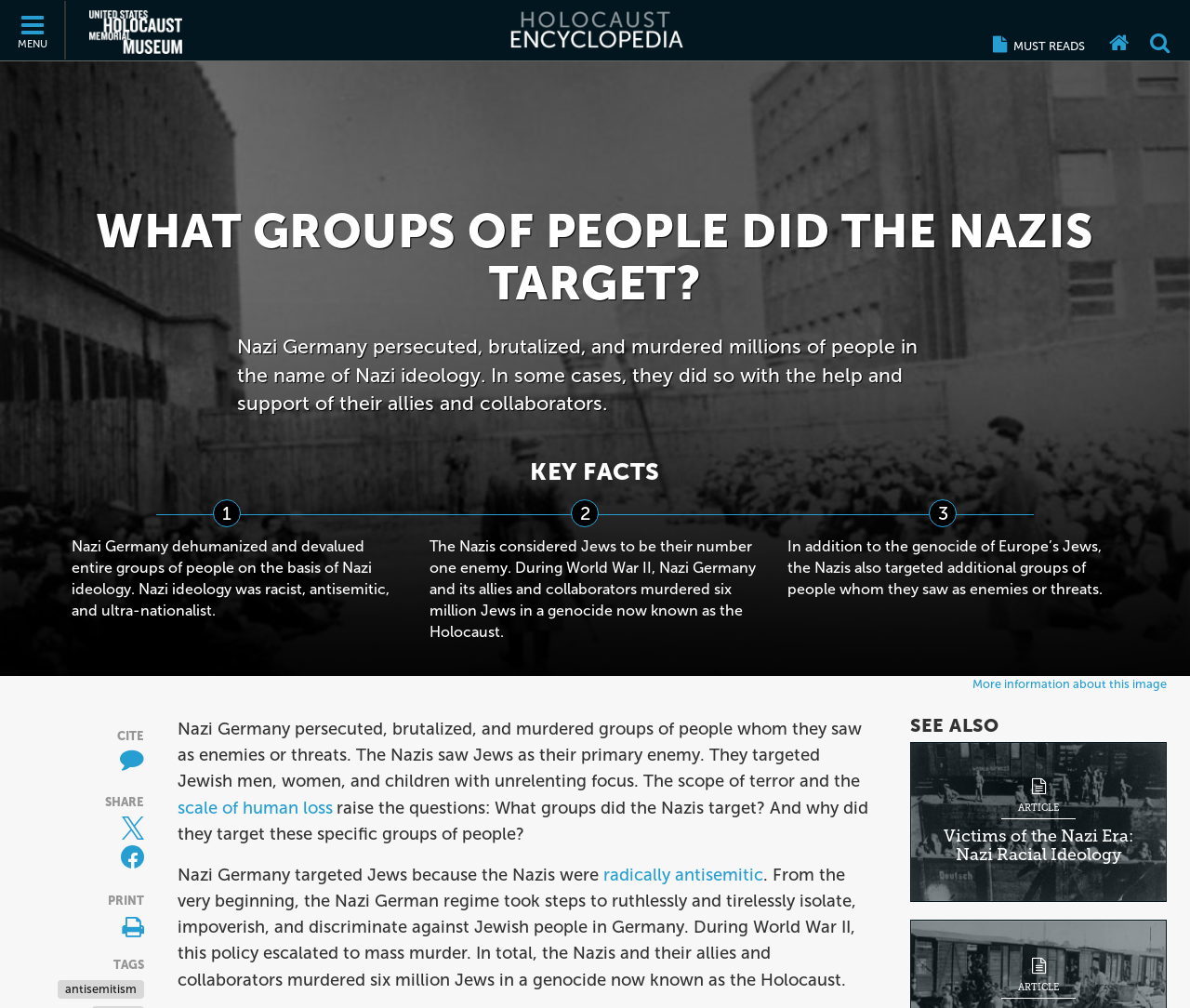Please locate the bounding box coordinates of the element that should be clicked to complete the given instruction: "Click the 'Apply Voucher Code' button".

None